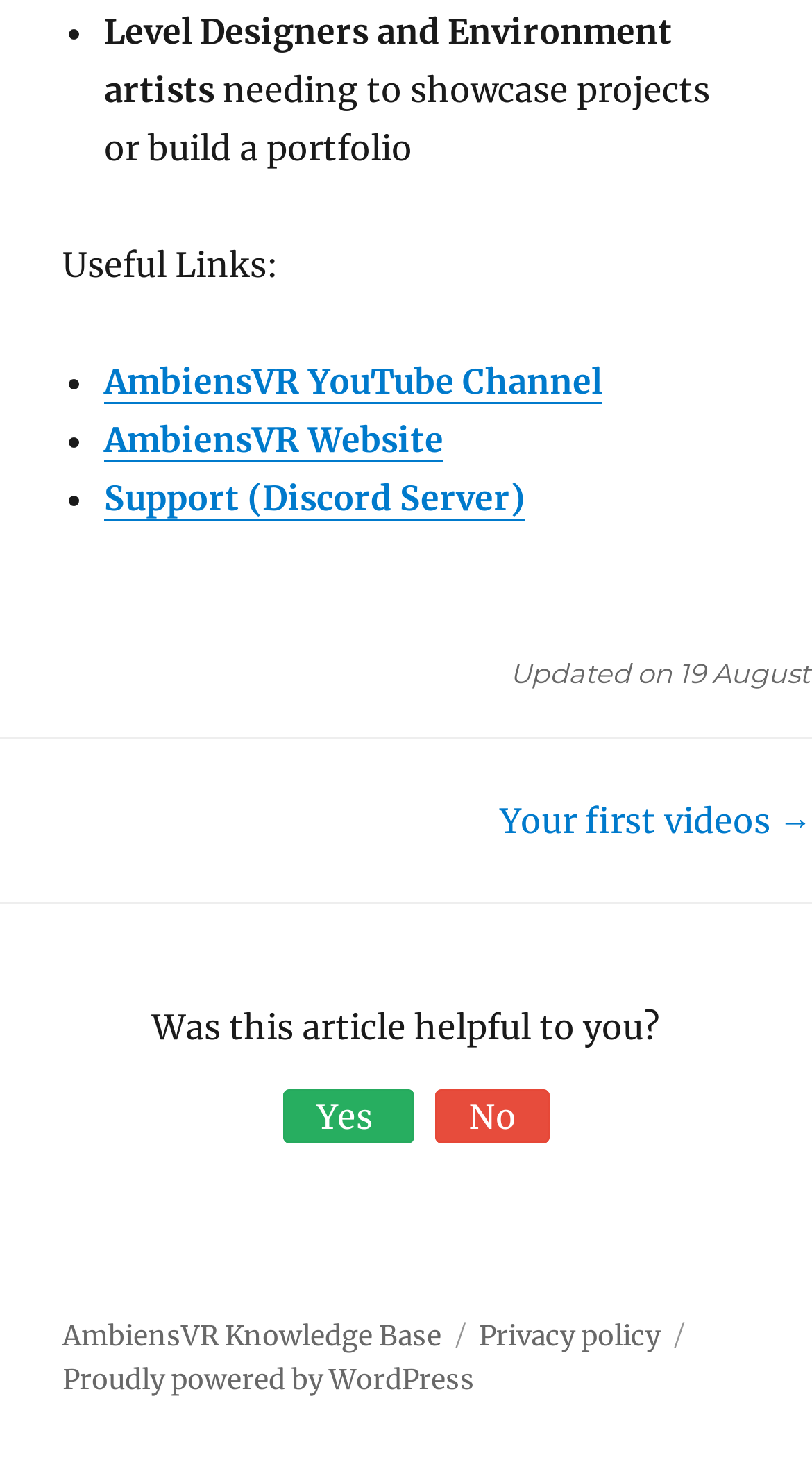Utilize the details in the image to thoroughly answer the following question: How many links are provided under 'Useful Links'?

Under the static text 'Useful Links:', there are three links provided: 'AmbiensVR YouTube Channel', 'AmbiensVR Website', and 'Support (Discord Server)'.